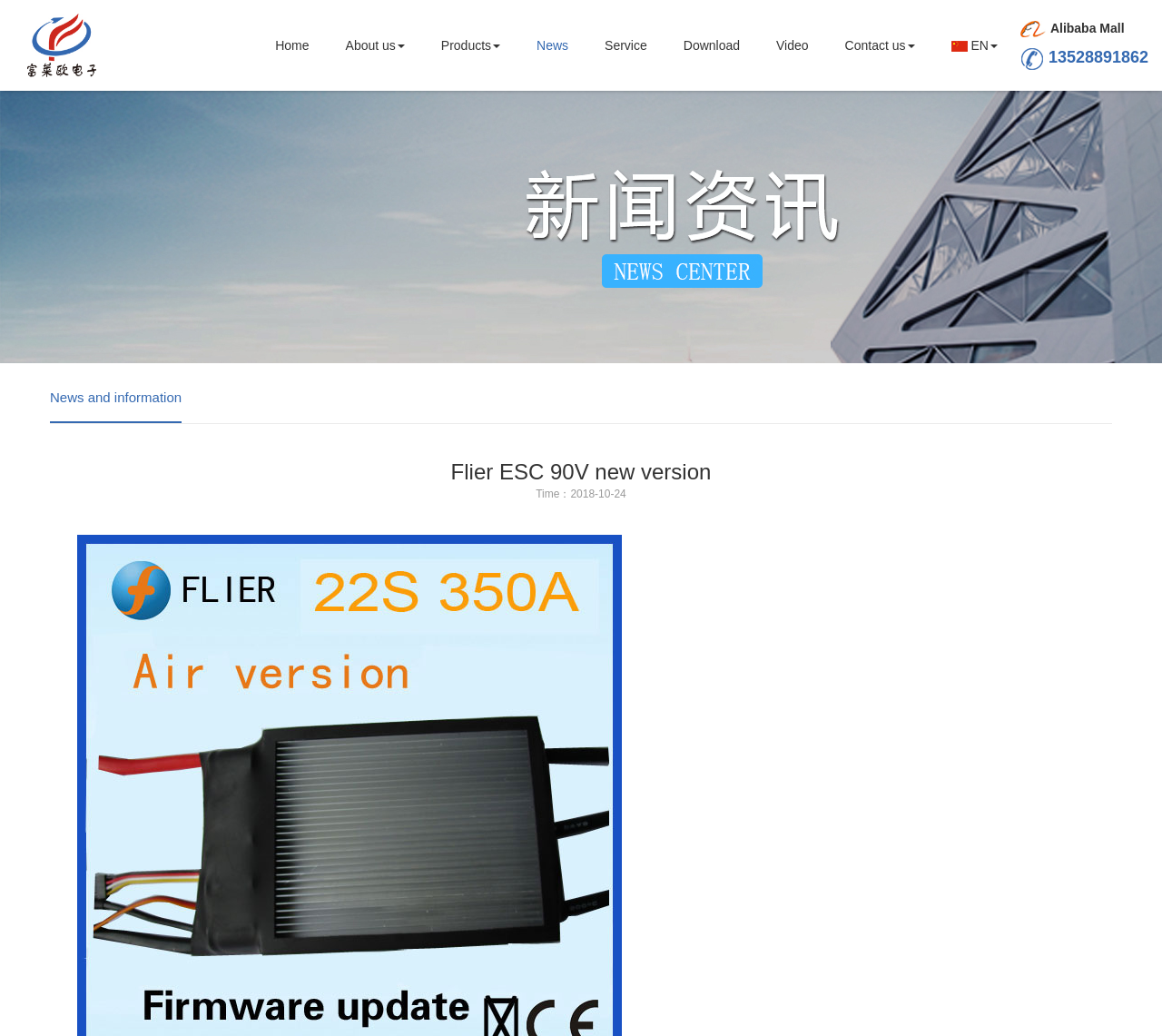Pinpoint the bounding box coordinates of the element to be clicked to execute the instruction: "Browse the Products section".

[0.368, 0.022, 0.442, 0.066]